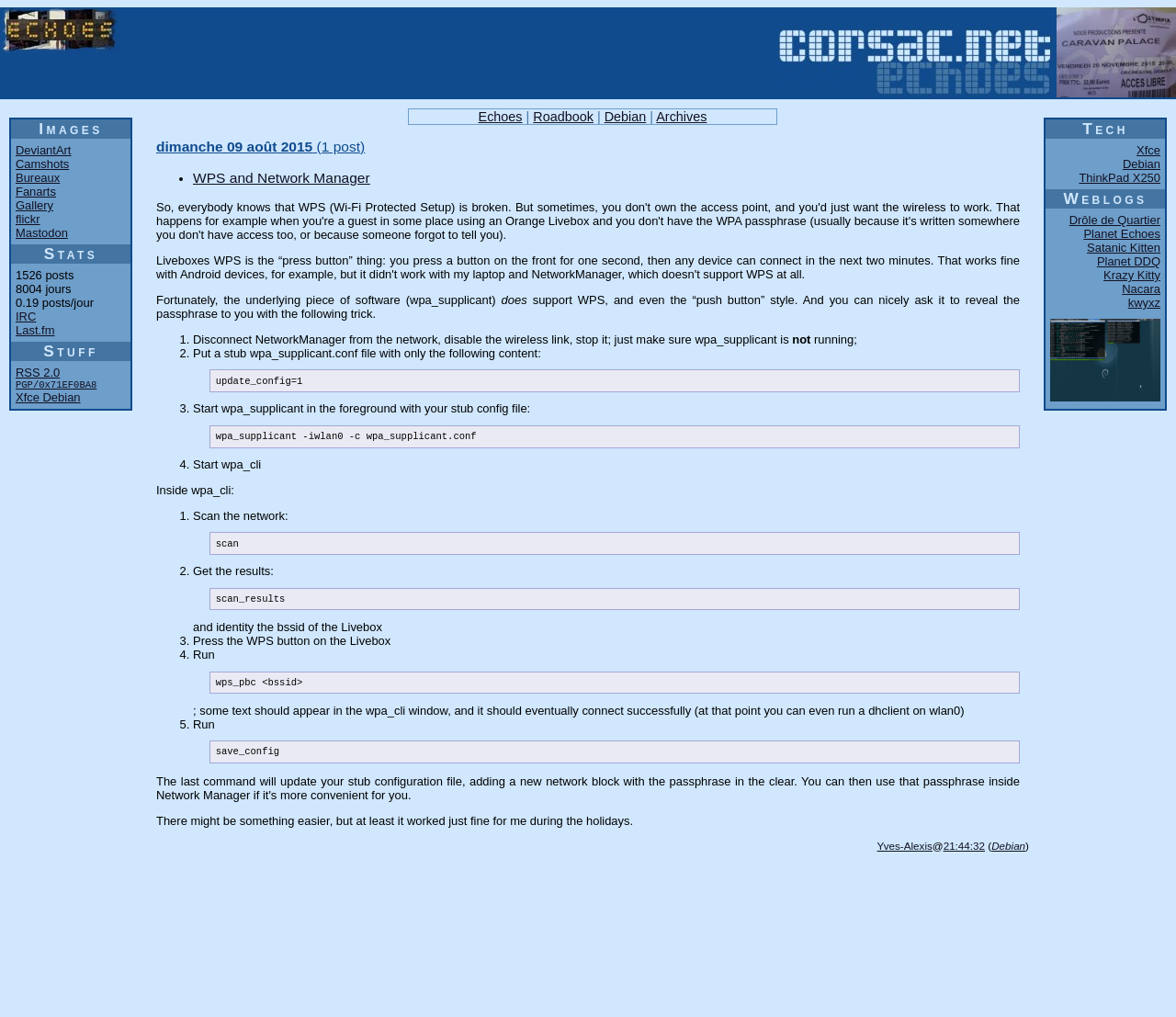Identify the bounding box coordinates necessary to click and complete the given instruction: "Click on the link to read more about Lupita Nyong'o's appearance on The Late Show".

None